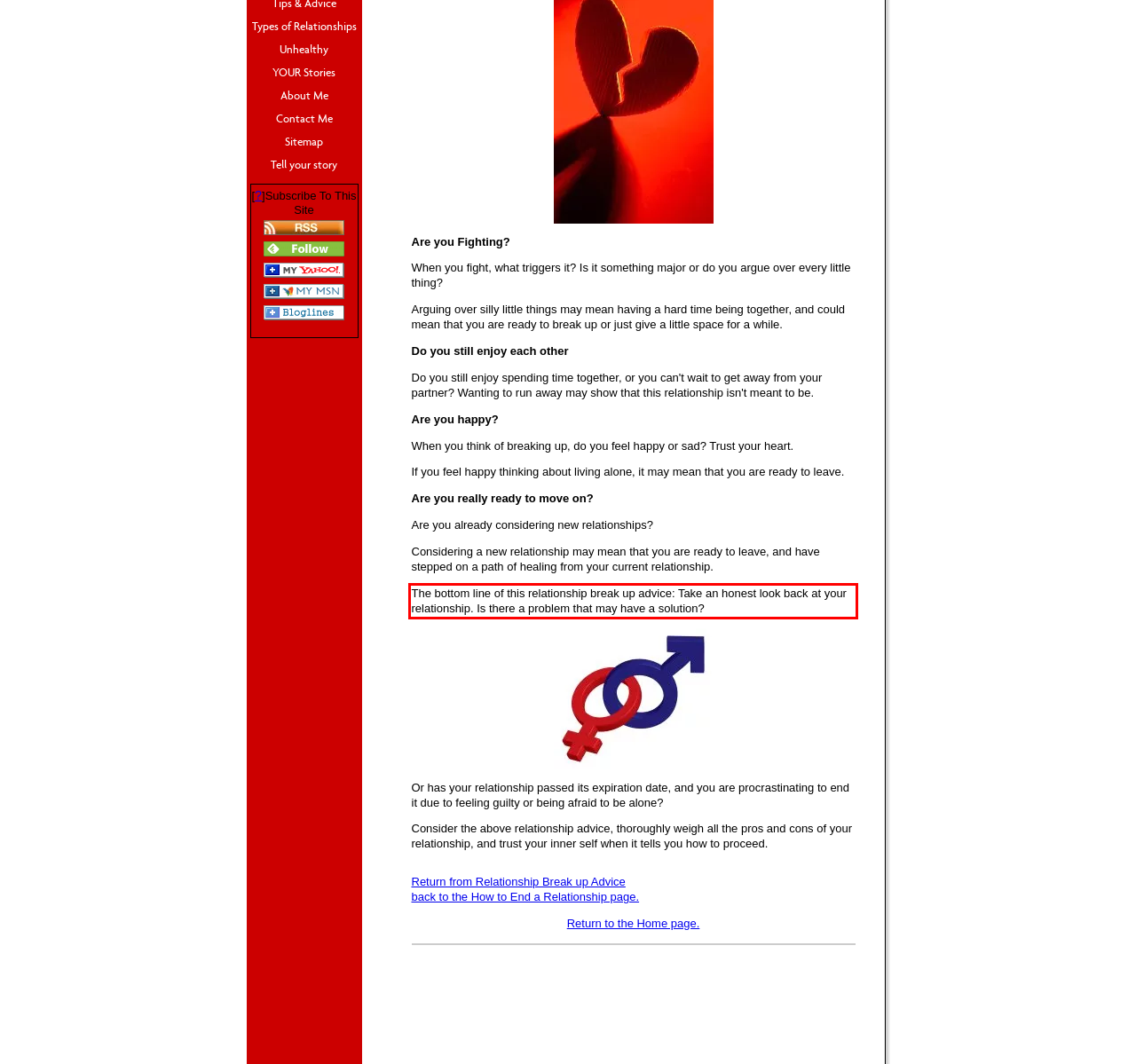Analyze the screenshot of the webpage and extract the text from the UI element that is inside the red bounding box.

The bottom line of this relationship break up advice: Take an honest look back at your relationship. Is there a problem that may have a solution?